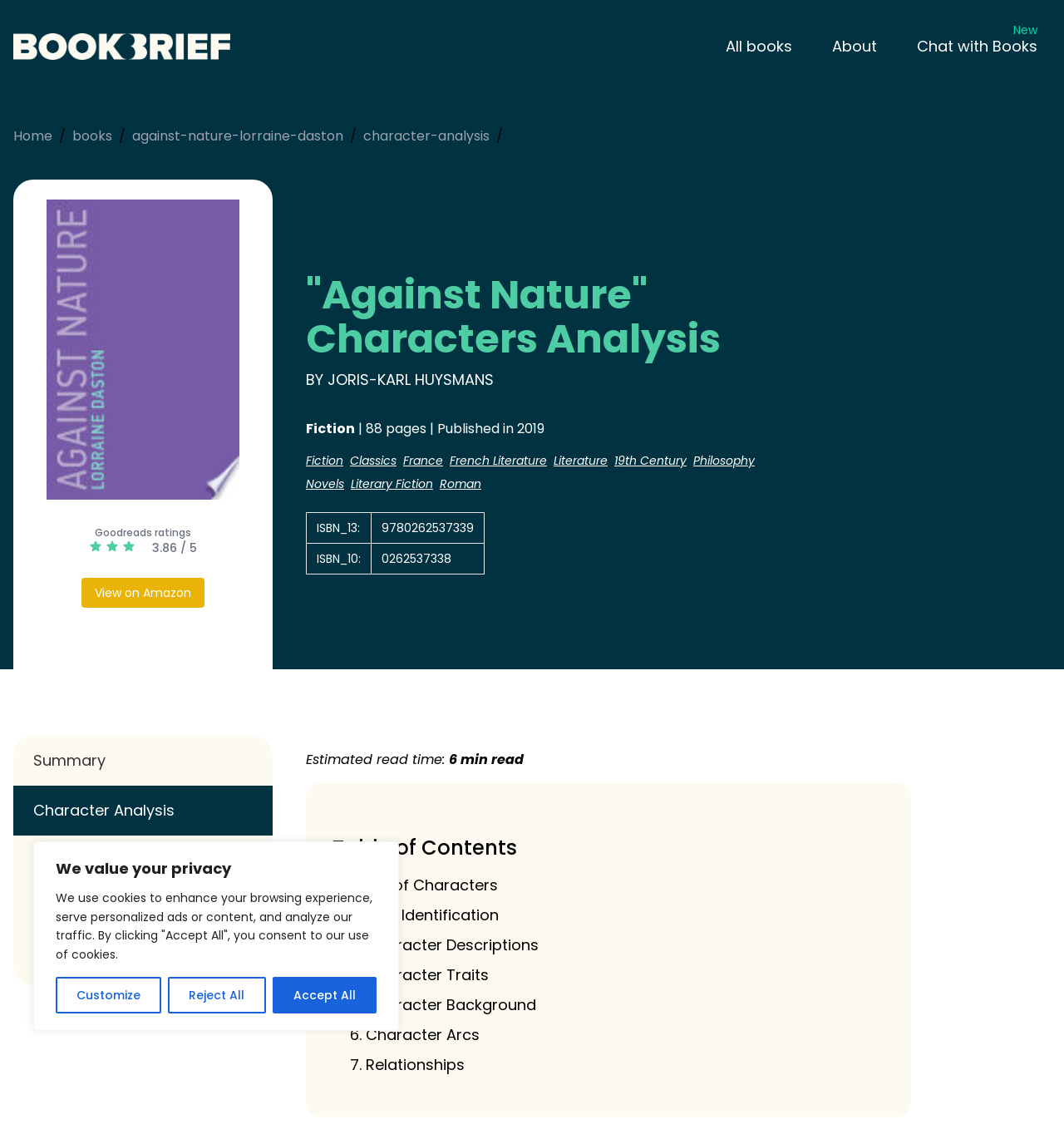What is the rating of the book 'Against Nature'?
Based on the screenshot, respond with a single word or phrase.

3.86 / 5